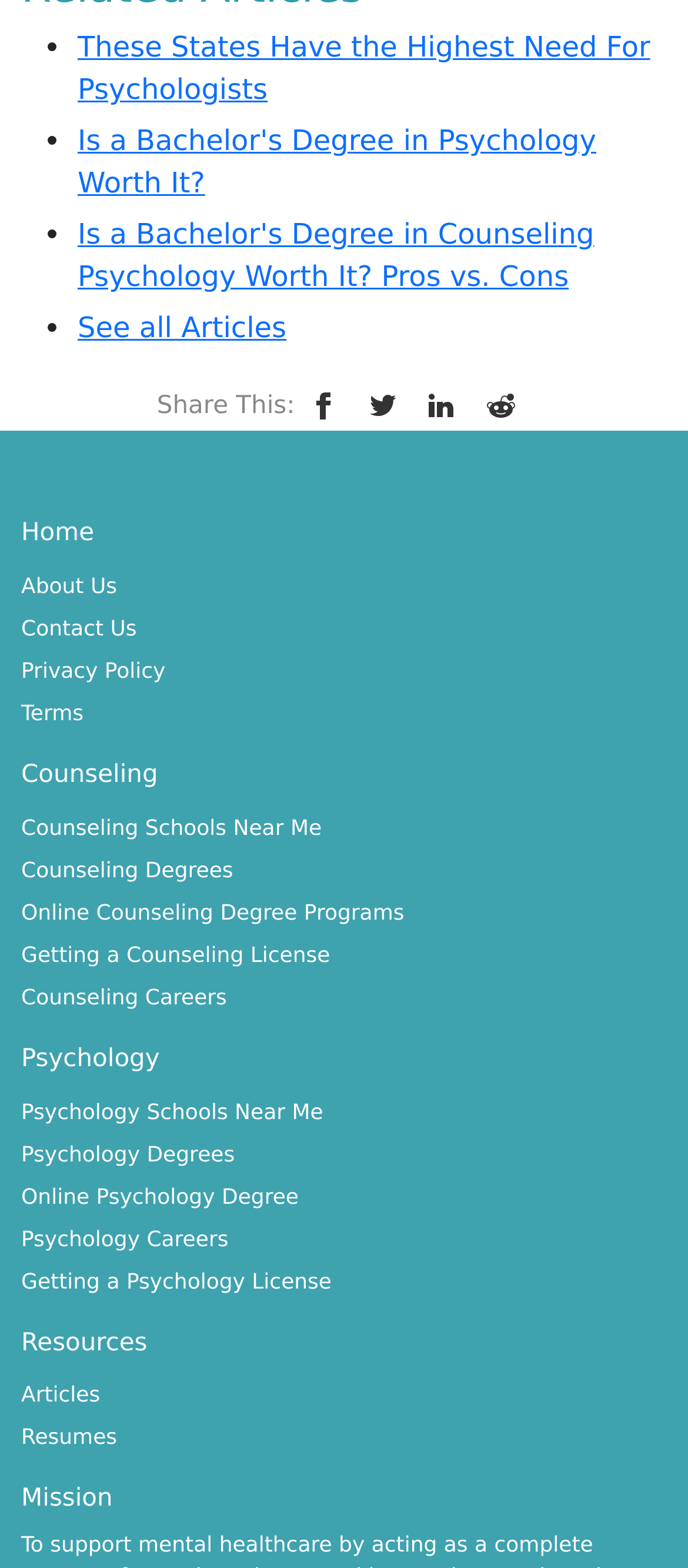What is the first article link on the webpage?
Based on the screenshot, provide your answer in one word or phrase.

These States Have the Highest Need For Psychologists